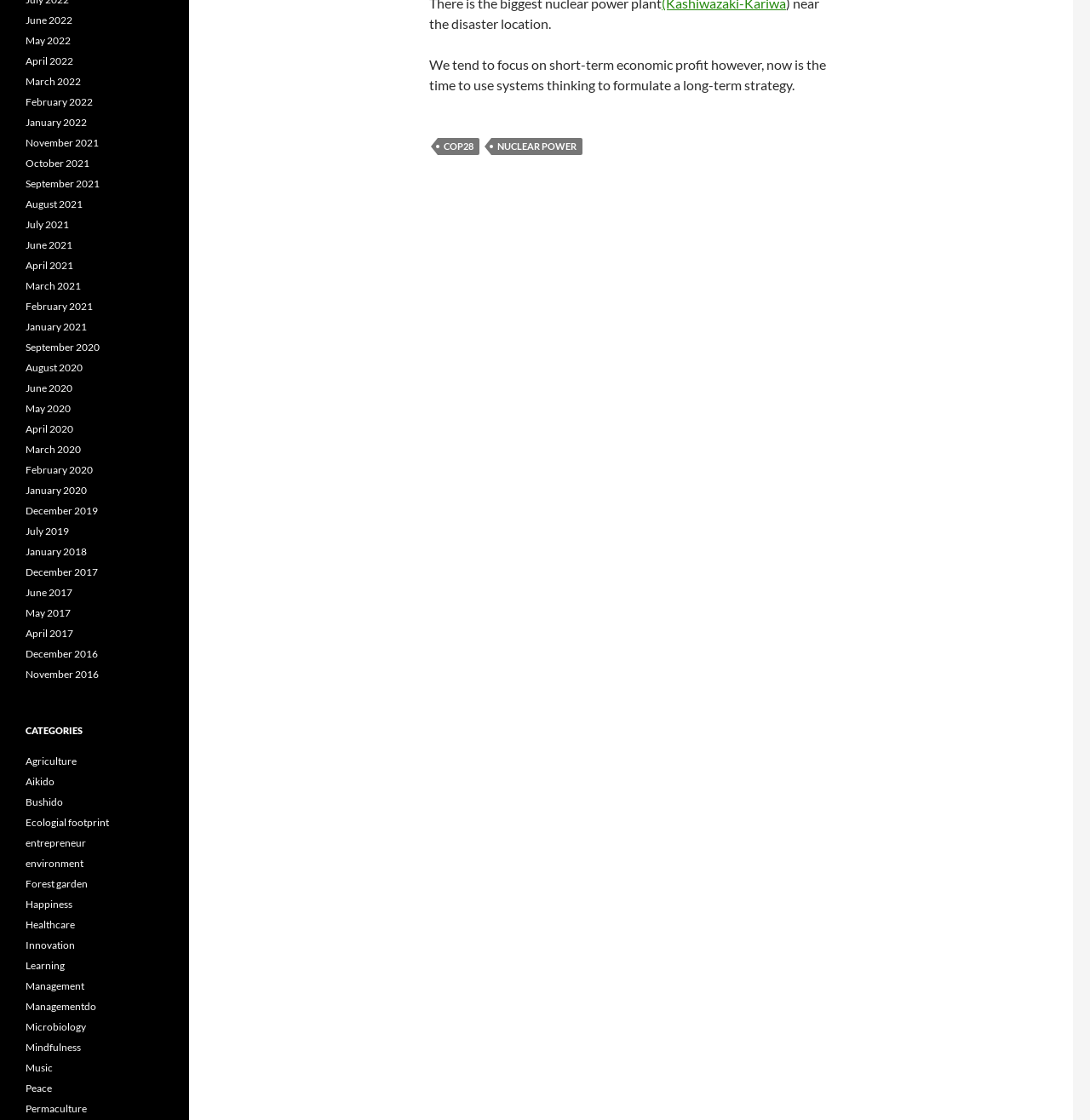Find and specify the bounding box coordinates that correspond to the clickable region for the instruction: "Click on COP28".

[0.402, 0.123, 0.44, 0.138]